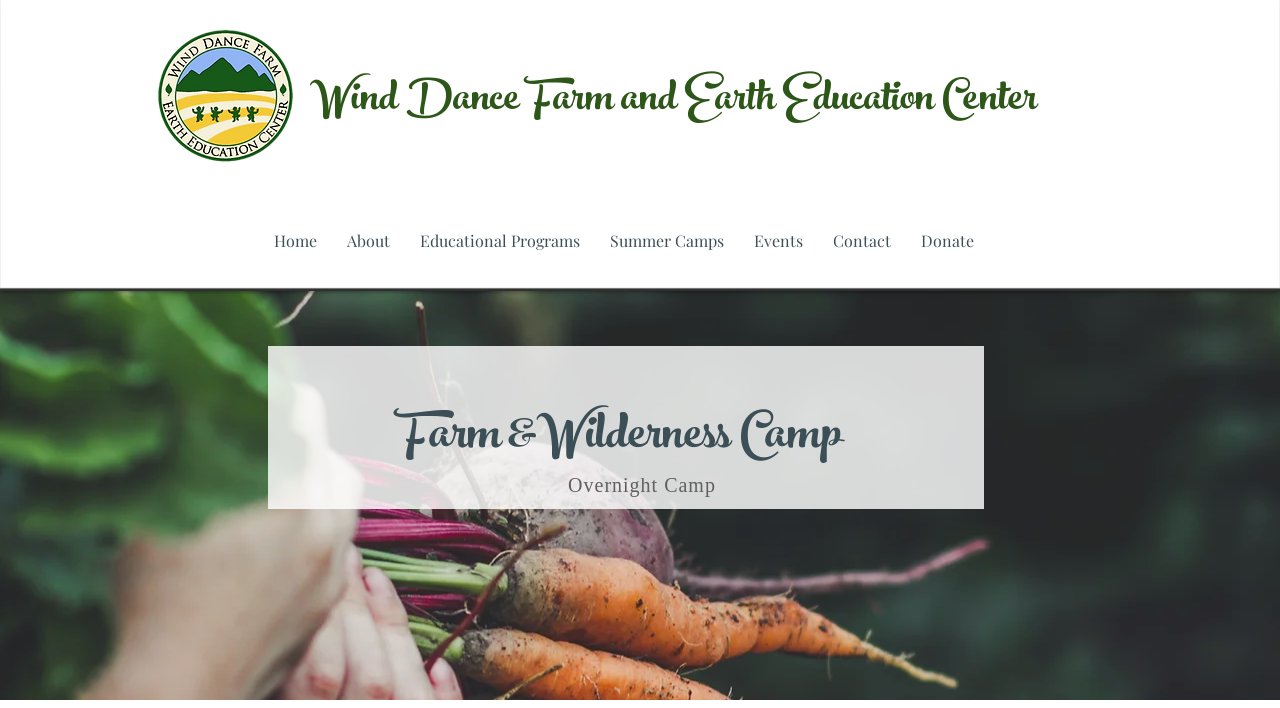Carefully examine the image and provide an in-depth answer to the question: What is the name of the education center?

The name of the education center can be found in the heading element 'Wind Dance Farm and Earth Education Center' which is located at the top of the webpage, indicating that the webpage is about Wind Dance Farm and its associated Earth Education Center.